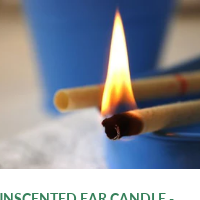What is written in bold text below the image?
With the help of the image, please provide a detailed response to the question.

The caption states that below the image, bold text identifies the product as 'UNSCENTED EAR CANDLE -'. This text is likely the product name or label, and is presented in a prominent manner to draw attention to the product.